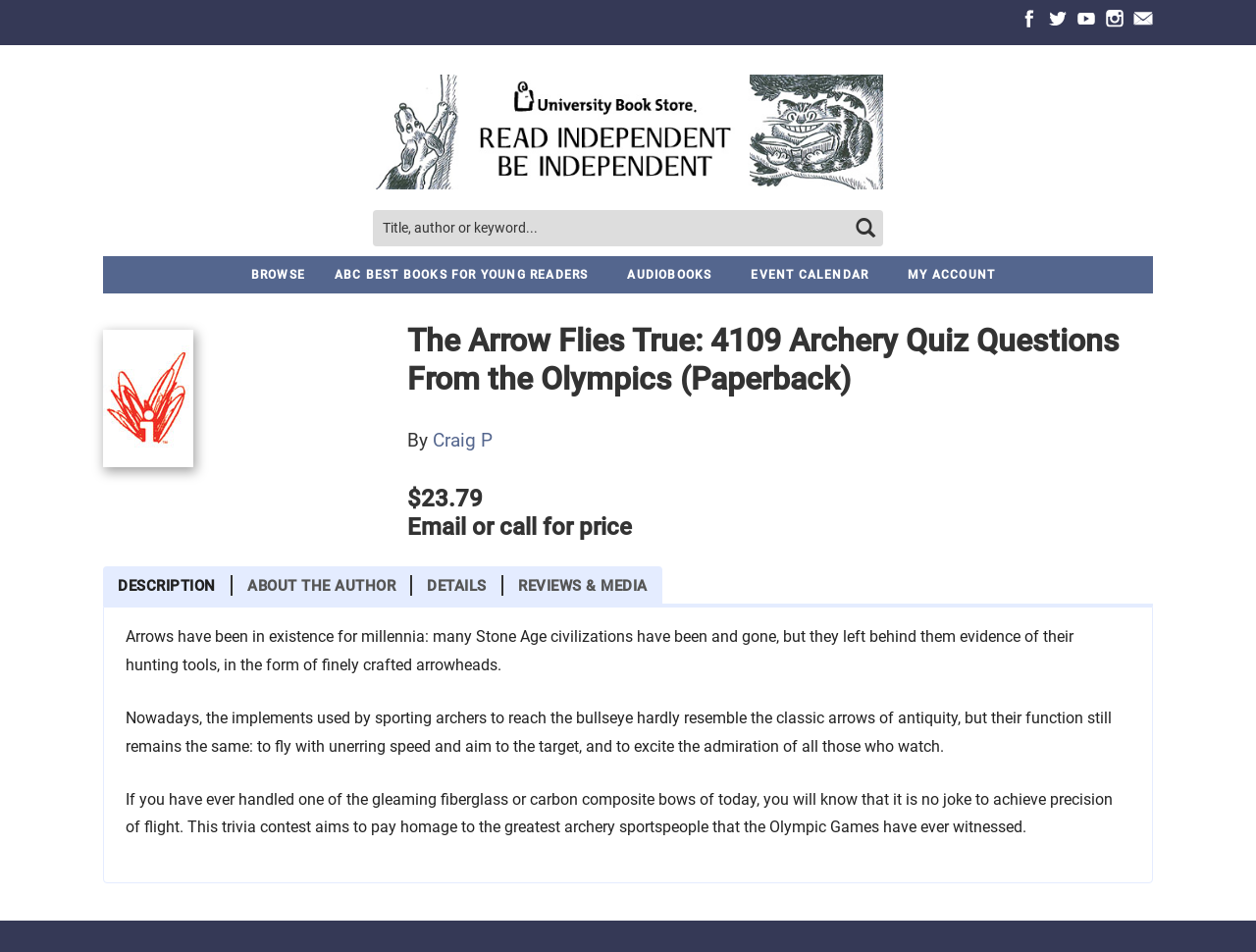What is the type of bows used by sporting archers?
Based on the visual content, answer with a single word or a brief phrase.

fiberglass or carbon composite